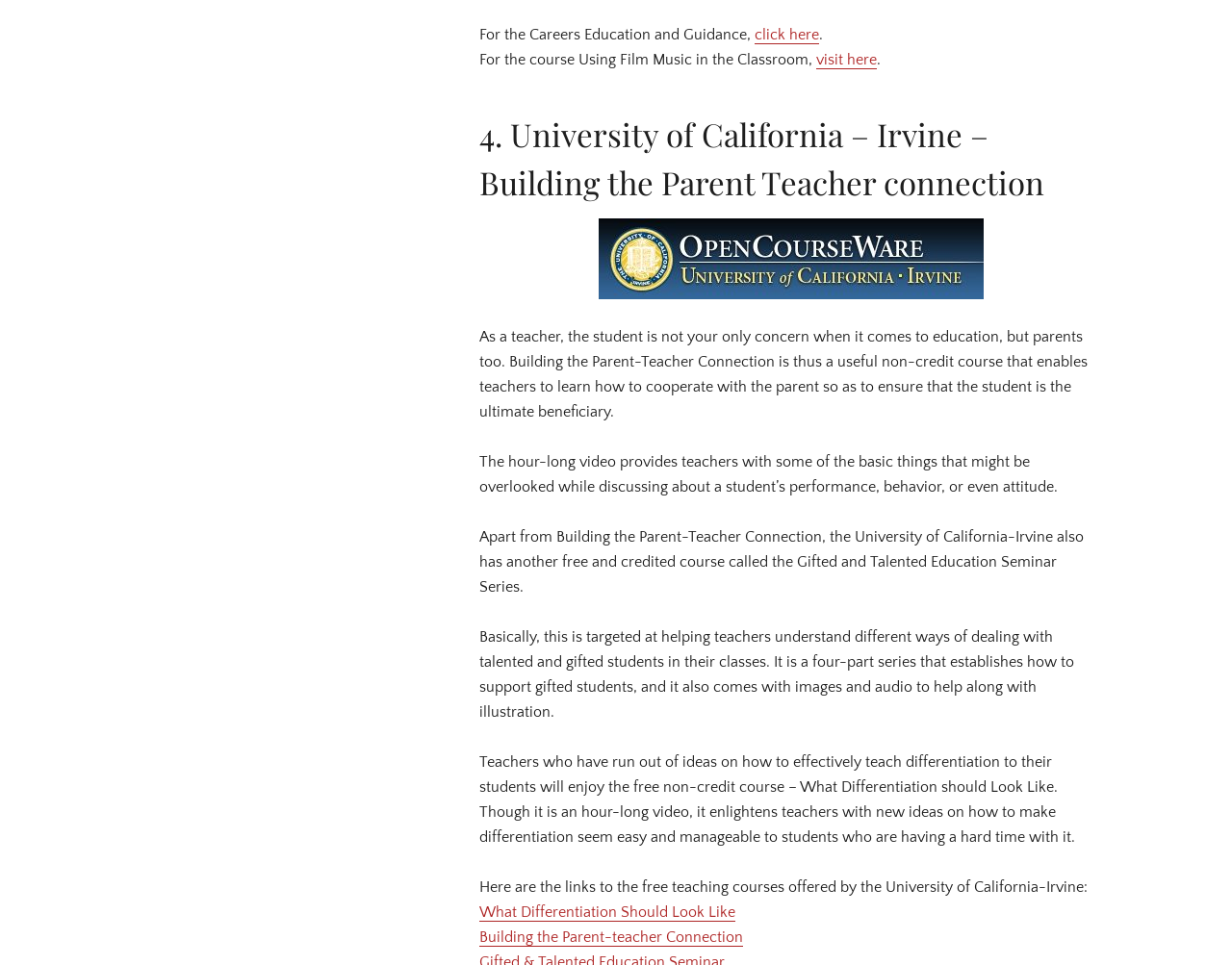Given the webpage screenshot, identify the bounding box of the UI element that matches this description: "•The Legacy of Ramona Quimby".

None